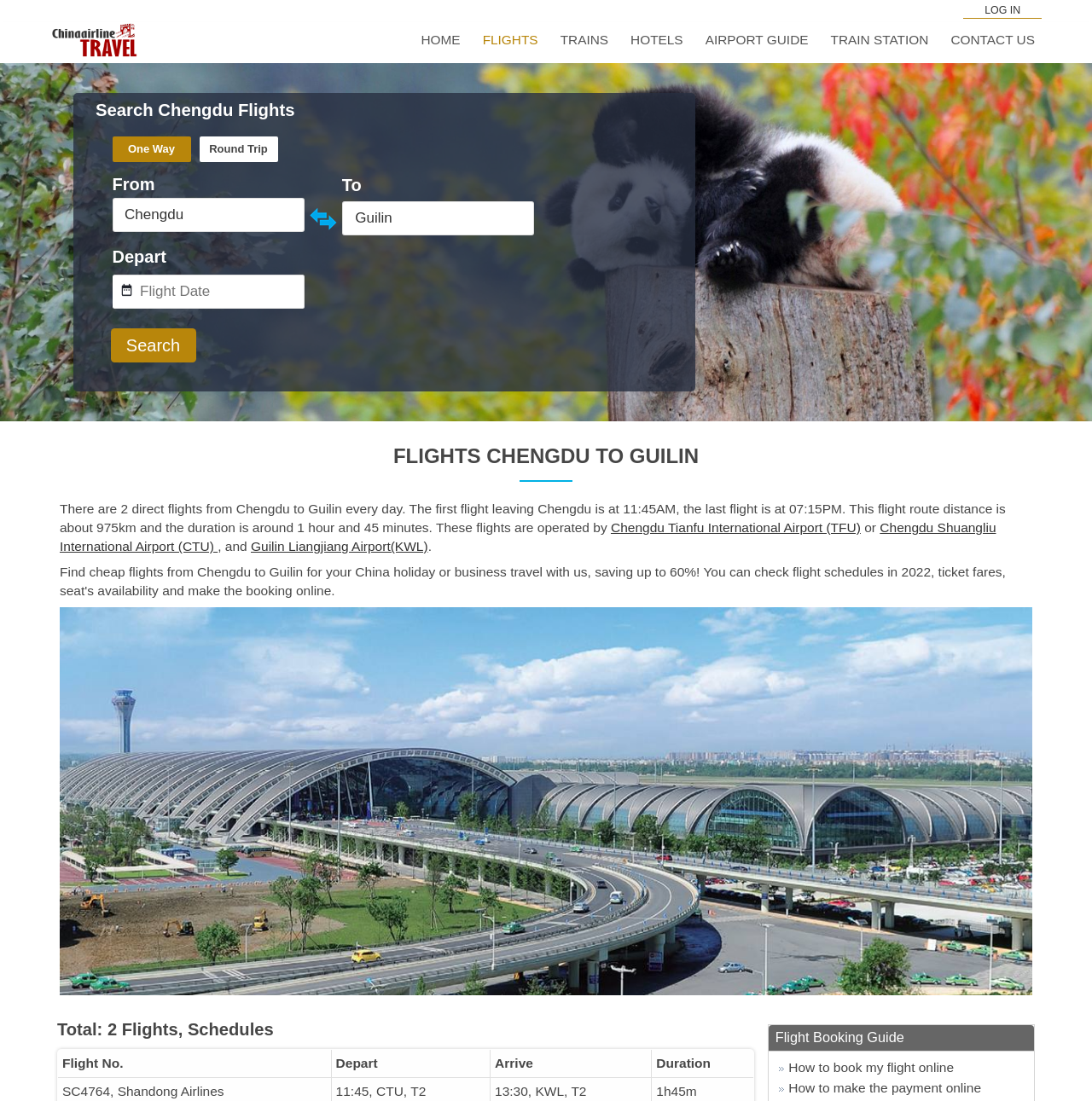Ascertain the bounding box coordinates for the UI element detailed here: "Sign up for free". The coordinates should be provided as [left, top, right, bottom] with each value being a float between 0 and 1.

None